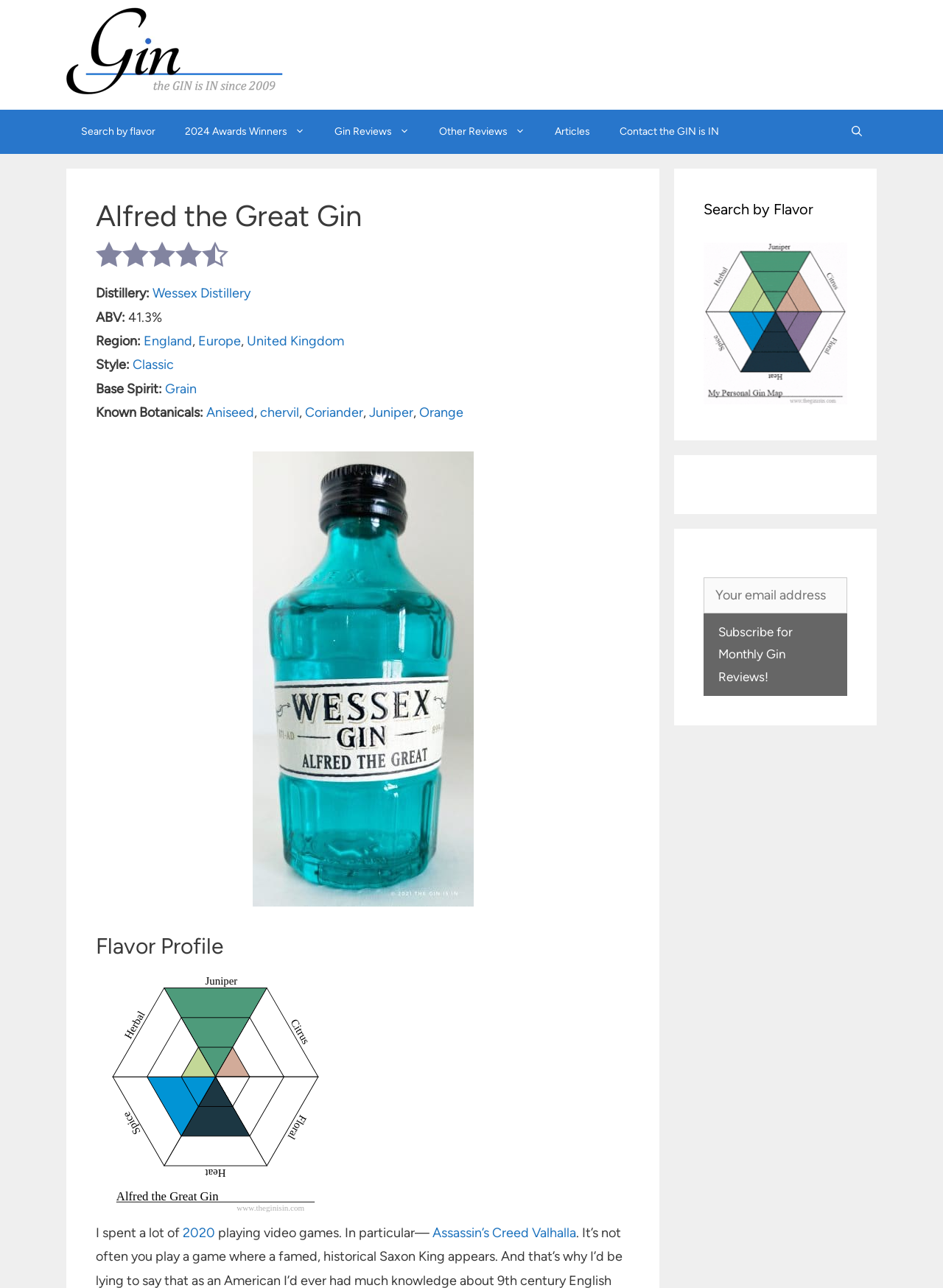Identify the bounding box coordinates for the region to click in order to carry out this instruction: "Subscribe for Monthly Gin Reviews". Provide the coordinates using four float numbers between 0 and 1, formatted as [left, top, right, bottom].

[0.762, 0.485, 0.841, 0.531]